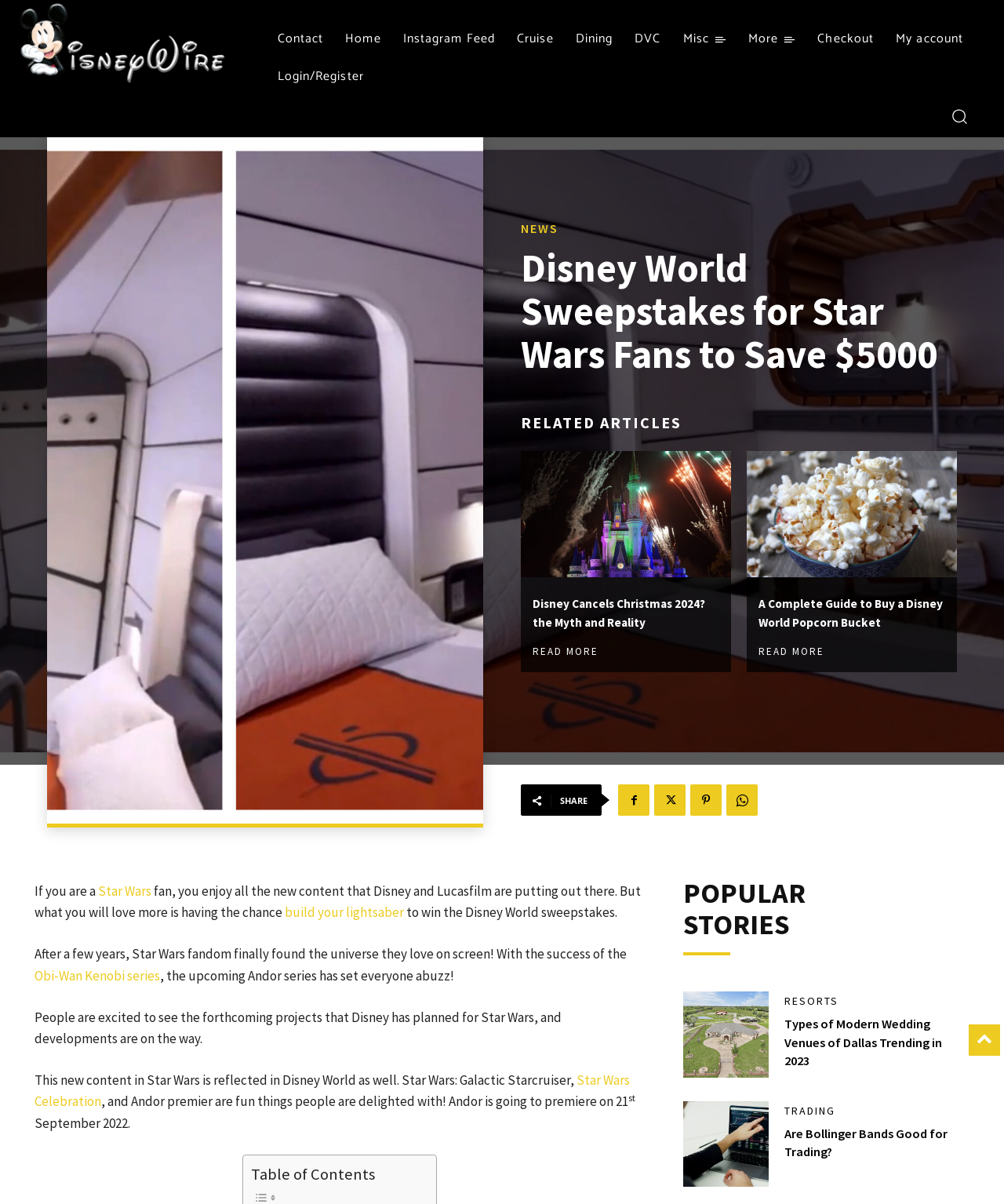Create a detailed narrative describing the layout and content of the webpage.

The webpage is about a Disney World sweepstakes for Star Wars fans, with a chance to win $5,000. At the top left corner, there is a Disney Wire logo, and next to it, there are several links to different sections of the website, including "Contact", "Home", "Instagram Feed", and more. 

Below these links, there is a heading that reads "Disney World Sweepstakes for Star Wars Fans to Save $5000". Underneath this heading, there are several related articles, including "Disney Cancels Christmas 2024? the Myth and Reality" and "A Complete Guide to Buy a Disney World Popcorn Bucket". Each article has a "READ MORE" link.

To the right of these articles, there are social media links, including Facebook, Twitter, and Instagram. Below these links, there is a paragraph of text that discusses the Star Wars fandom and the new content being released by Disney and Lucasfilm. The text also mentions the Disney World sweepstakes and how fans can participate.

Further down the page, there is a section titled "POPULAR STORIES", which features several links to different articles, including "Types of Modern Wedding Venues of Dallas Trending in 2023" and "Are Bollinger Bands Good for Trading?". Each article has a heading and a brief summary.

At the bottom of the page, there is a "Table of Contents" section, which appears to be a list of links to different sections of the webpage.